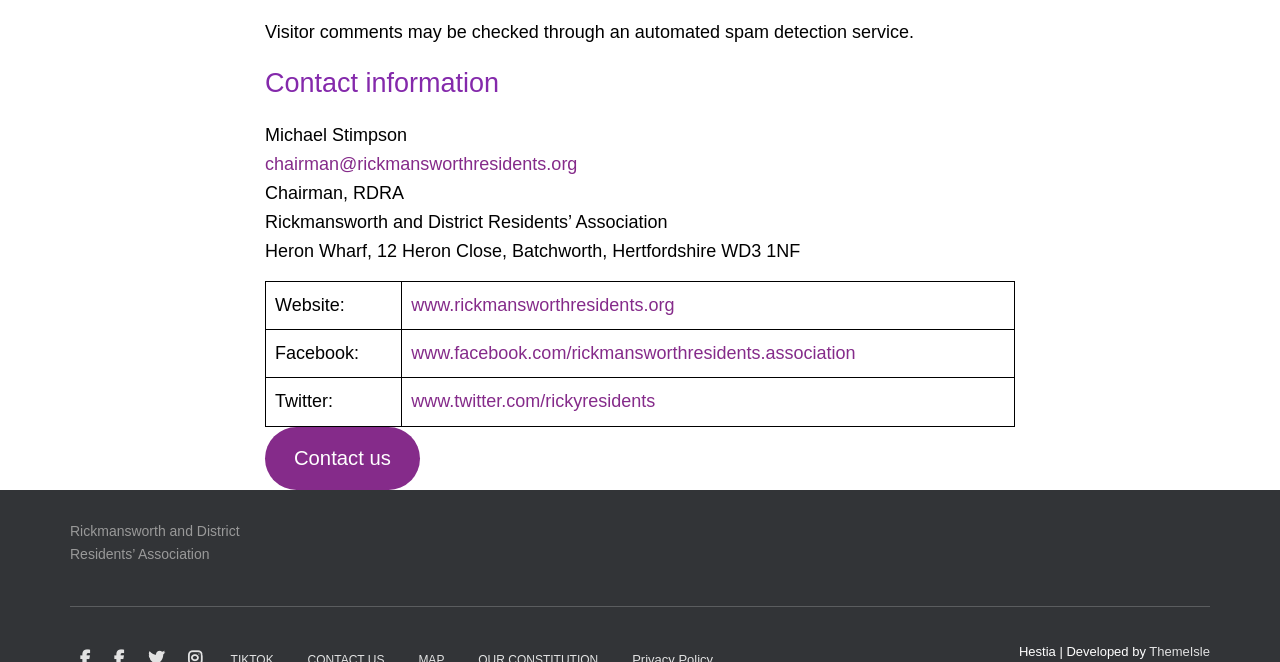Use a single word or phrase to respond to the question:
Who is the chairman of RDRA?

Michael Stimpson